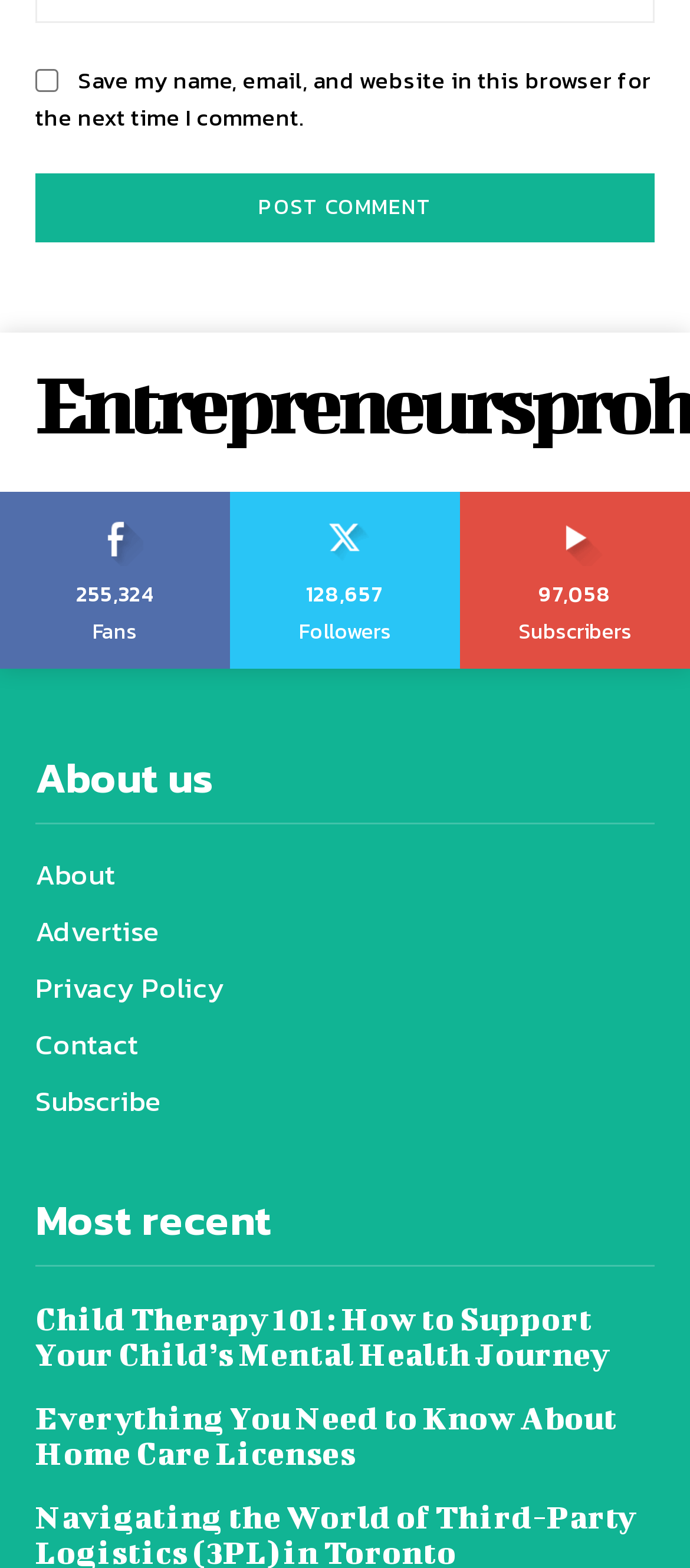Please determine the bounding box coordinates for the element that should be clicked to follow these instructions: "Follow the author".

[0.438, 0.312, 0.564, 0.33]